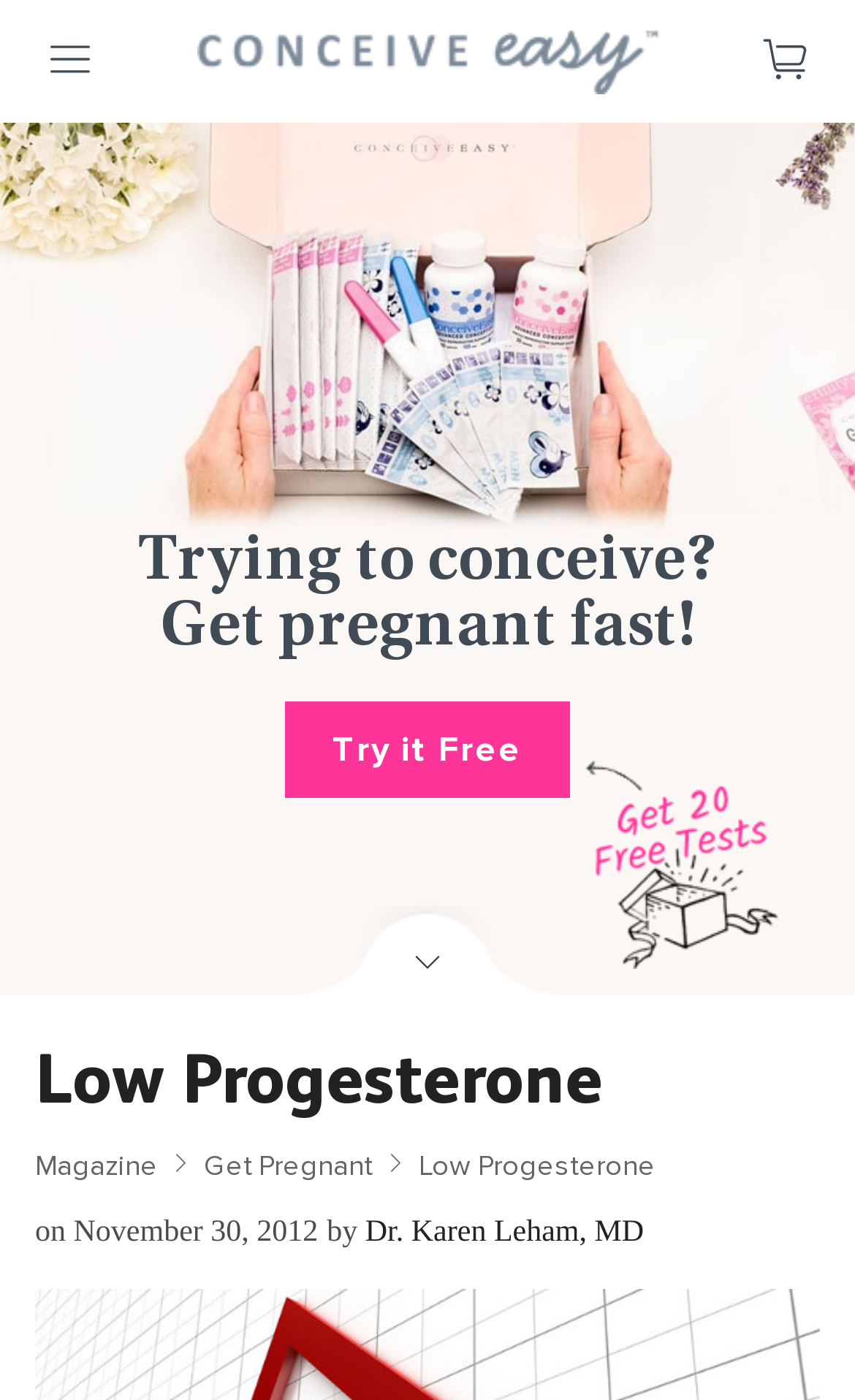Extract the bounding box coordinates for the UI element described as: "Magazine".

[0.041, 0.821, 0.185, 0.846]